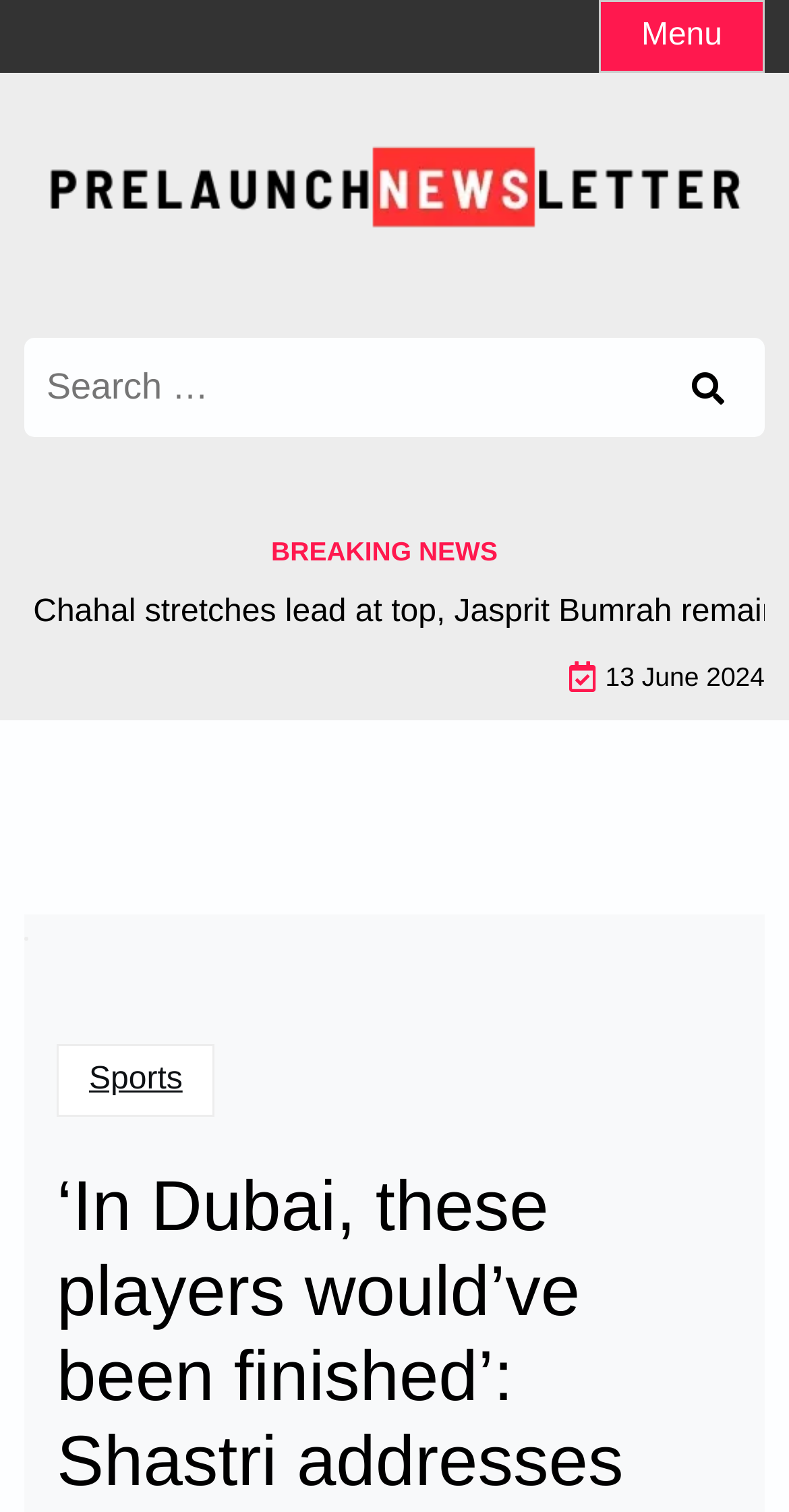What is the name of the newsletter?
Please give a well-detailed answer to the question.

I saw a link and an image with the text 'prelaunchnewsletter' on the webpage, which suggests that it is a newsletter available on the website.